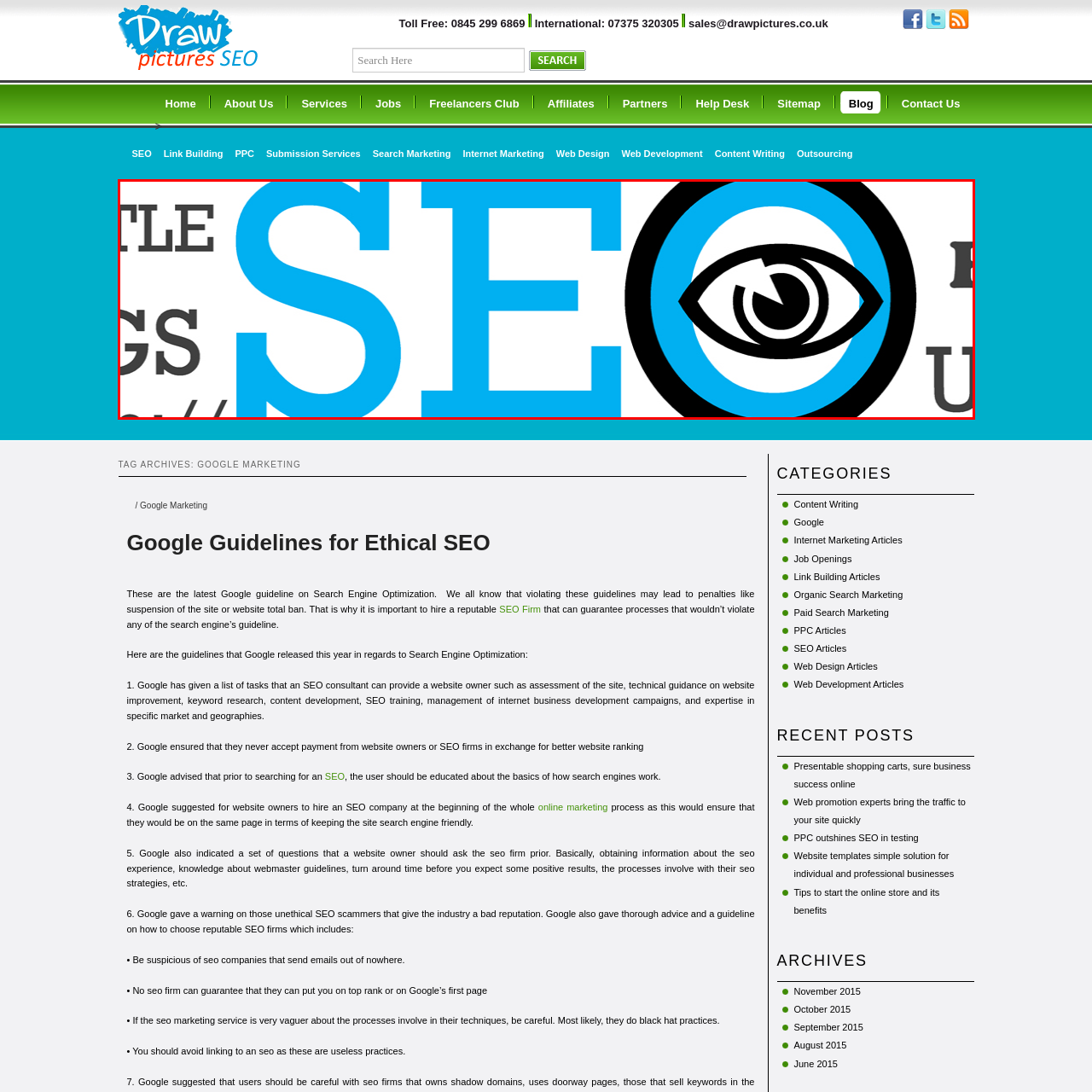What is the significance of the eye motif in the letter 'O'?
Look at the image within the red bounding box and provide a single word or phrase as an answer.

Insight and visibility